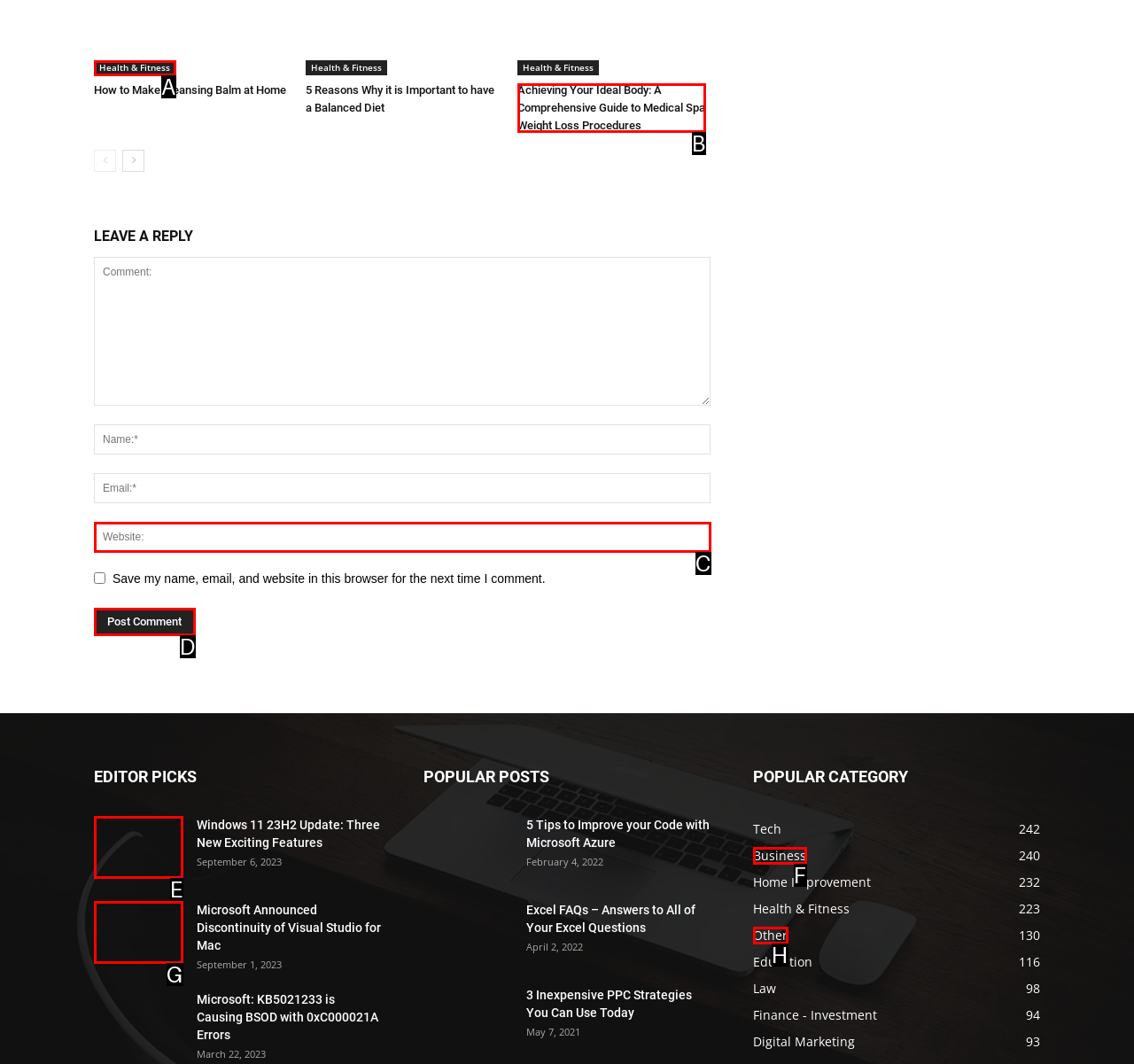Which option should be clicked to complete this task: Click on the 'Education' link
Reply with the letter of the correct choice from the given choices.

None